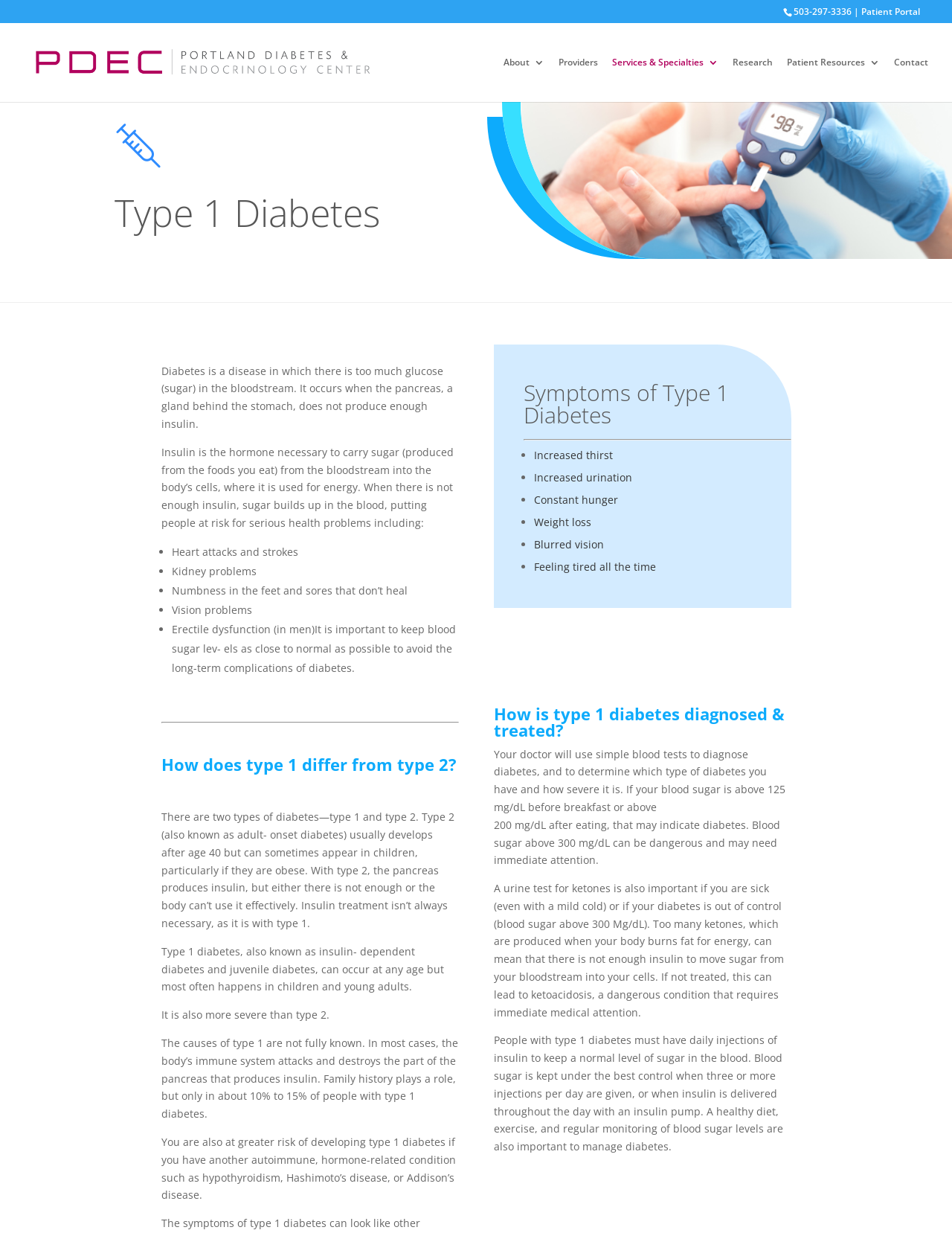Indicate the bounding box coordinates of the element that must be clicked to execute the instruction: "Show more words with the pattern verbal noun form 1". The coordinates should be given as four float numbers between 0 and 1, i.e., [left, top, right, bottom].

None